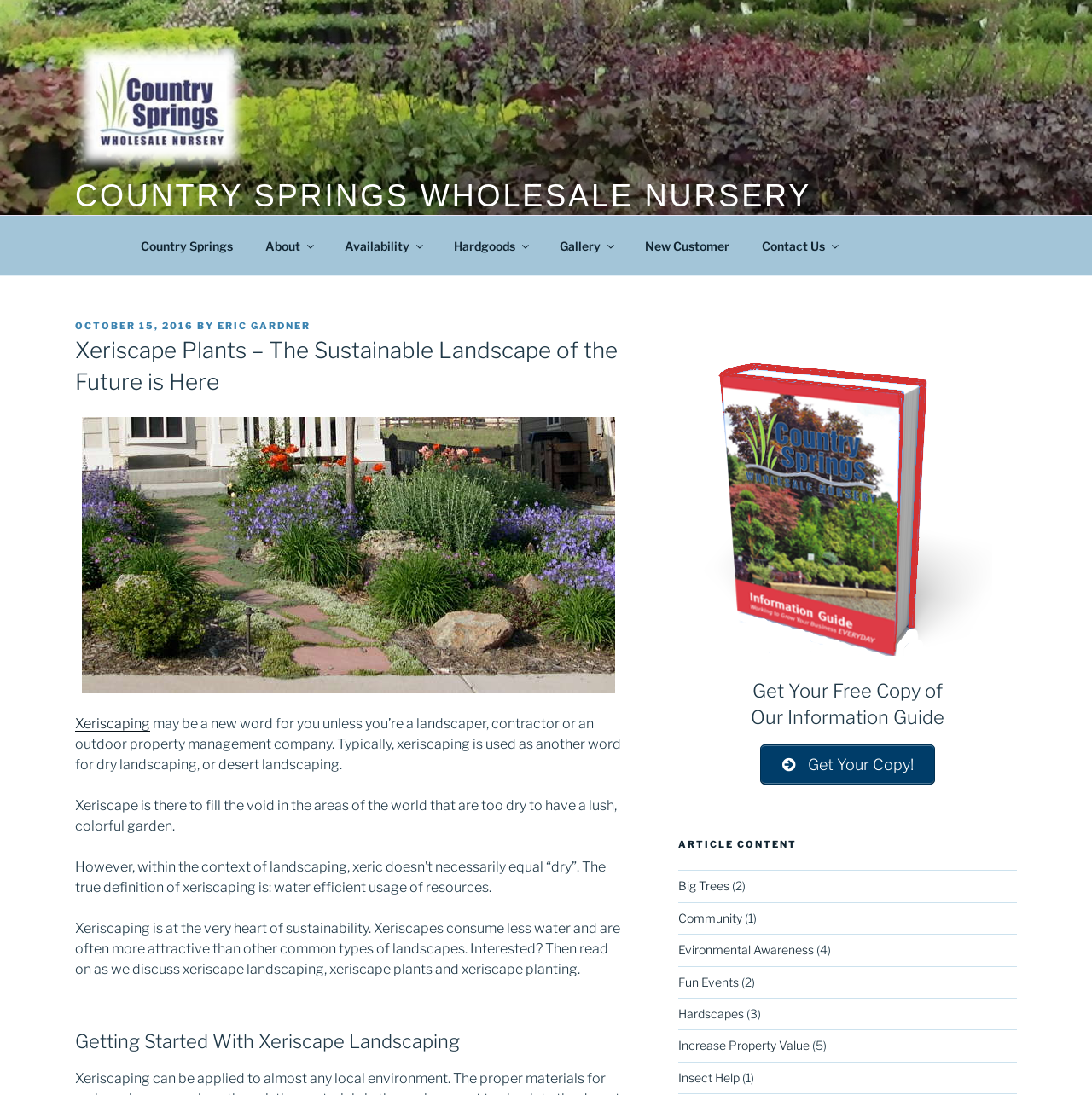Using the provided element description: "parent_node: COUNTRY SPRINGS WHOLESALE NURSERY", determine the bounding box coordinates of the corresponding UI element in the screenshot.

[0.069, 0.037, 0.264, 0.161]